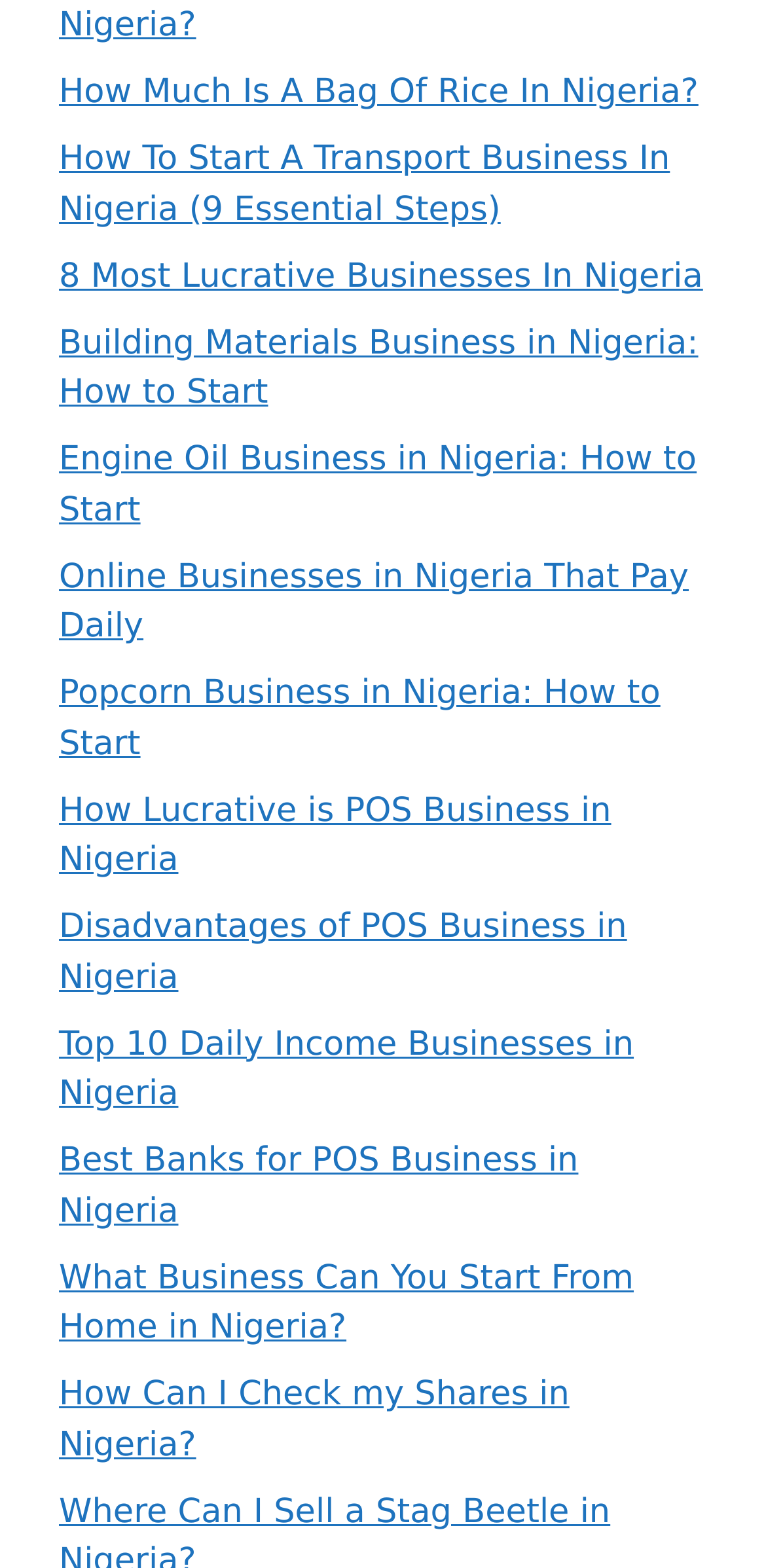Answer with a single word or phrase: 
What is the vertical position of the link '8 Most Lucrative Businesses In Nigeria'?

Third from the top